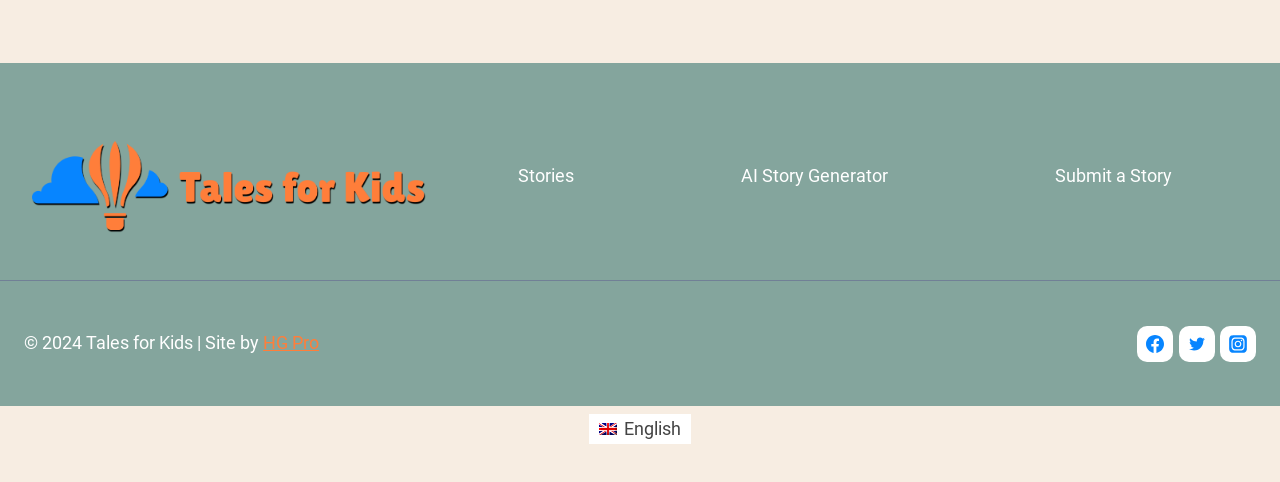Provide the bounding box coordinates for the specified HTML element described in this description: "AI Story Generator". The coordinates should be four float numbers ranging from 0 to 1, in the format [left, top, right, bottom].

[0.574, 0.325, 0.7, 0.407]